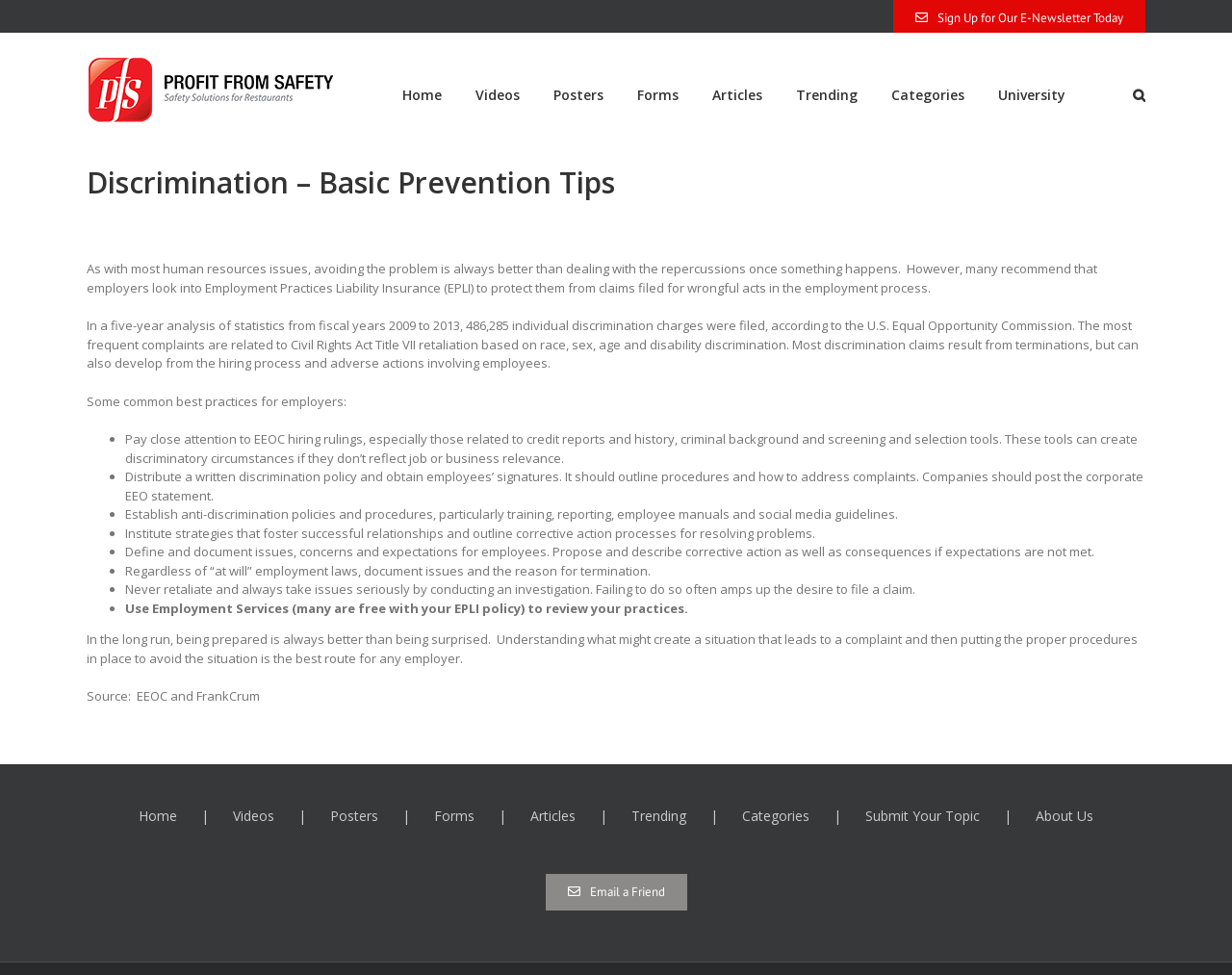What is the benefit of being prepared for discrimination claims?
Answer with a single word or phrase, using the screenshot for reference.

Avoid being surprised